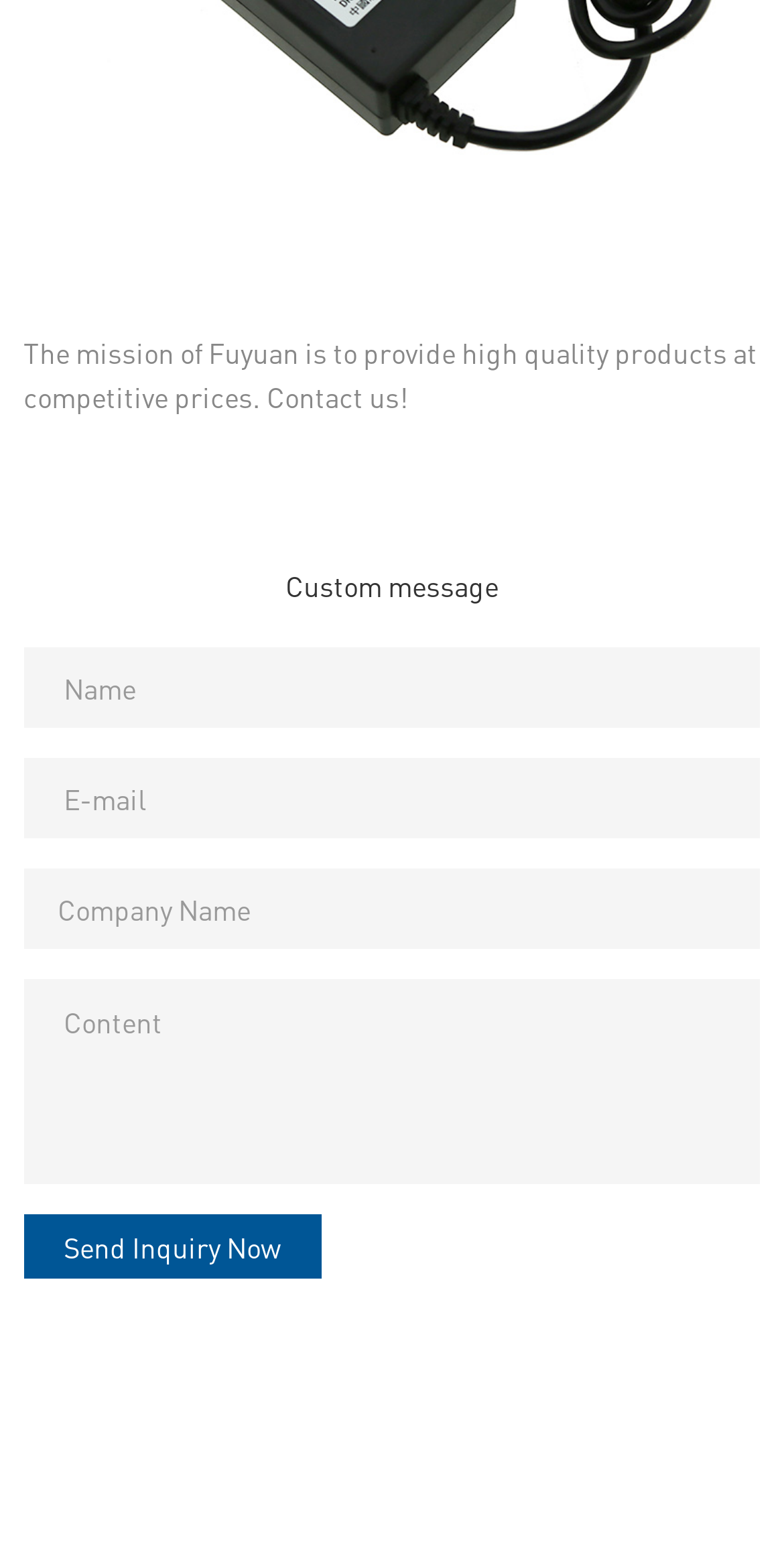How many textboxes are available to enter information?
Provide a detailed and well-explained answer to the question.

The webpage has four textbox elements, namely 'Name', 'E-mail', 'Company Name', and 'Content', where users can enter their information to send an inquiry.